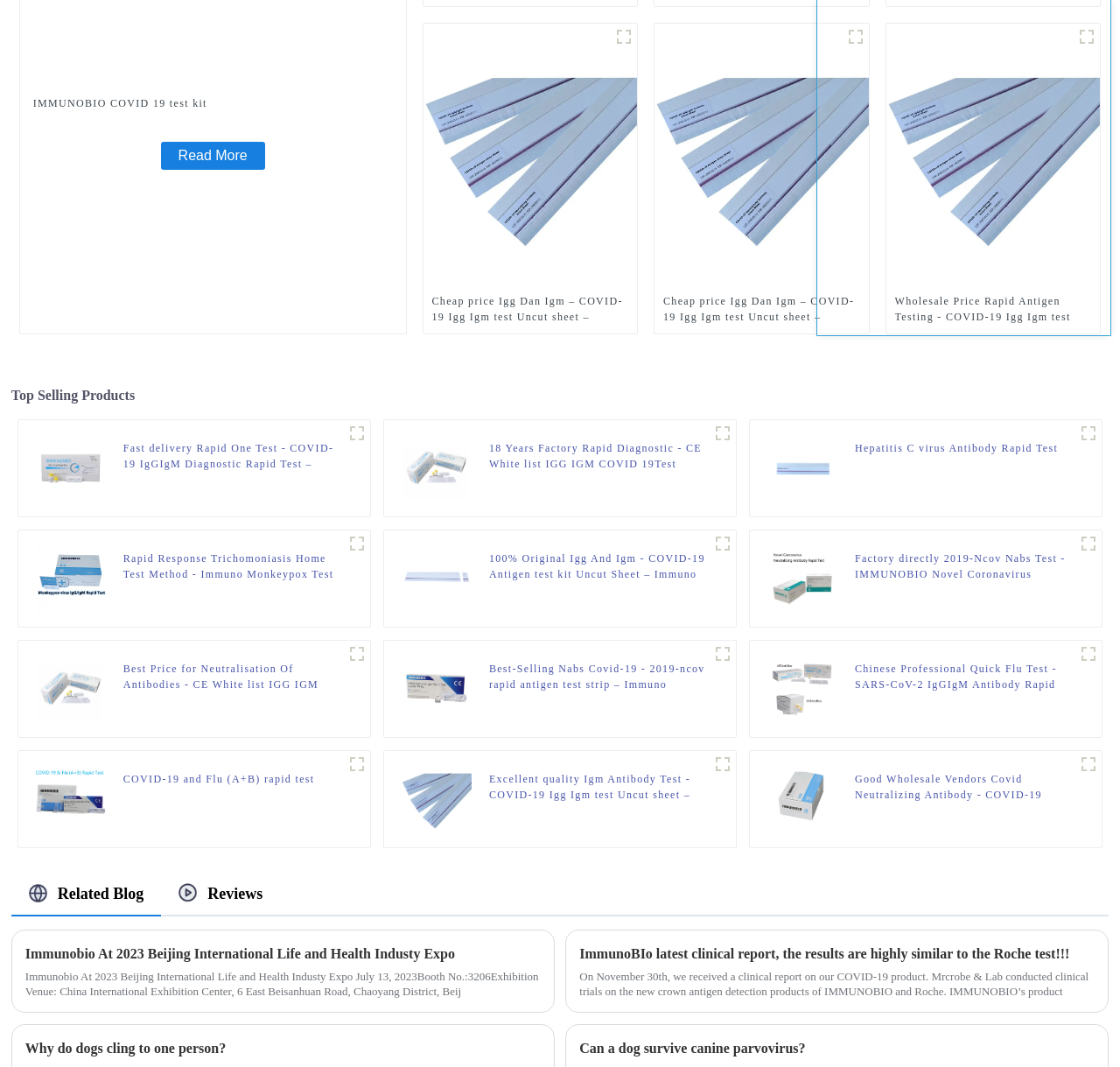Please give a concise answer to this question using a single word or phrase: 
How many links are there in the 'Top Selling Products' section?

18